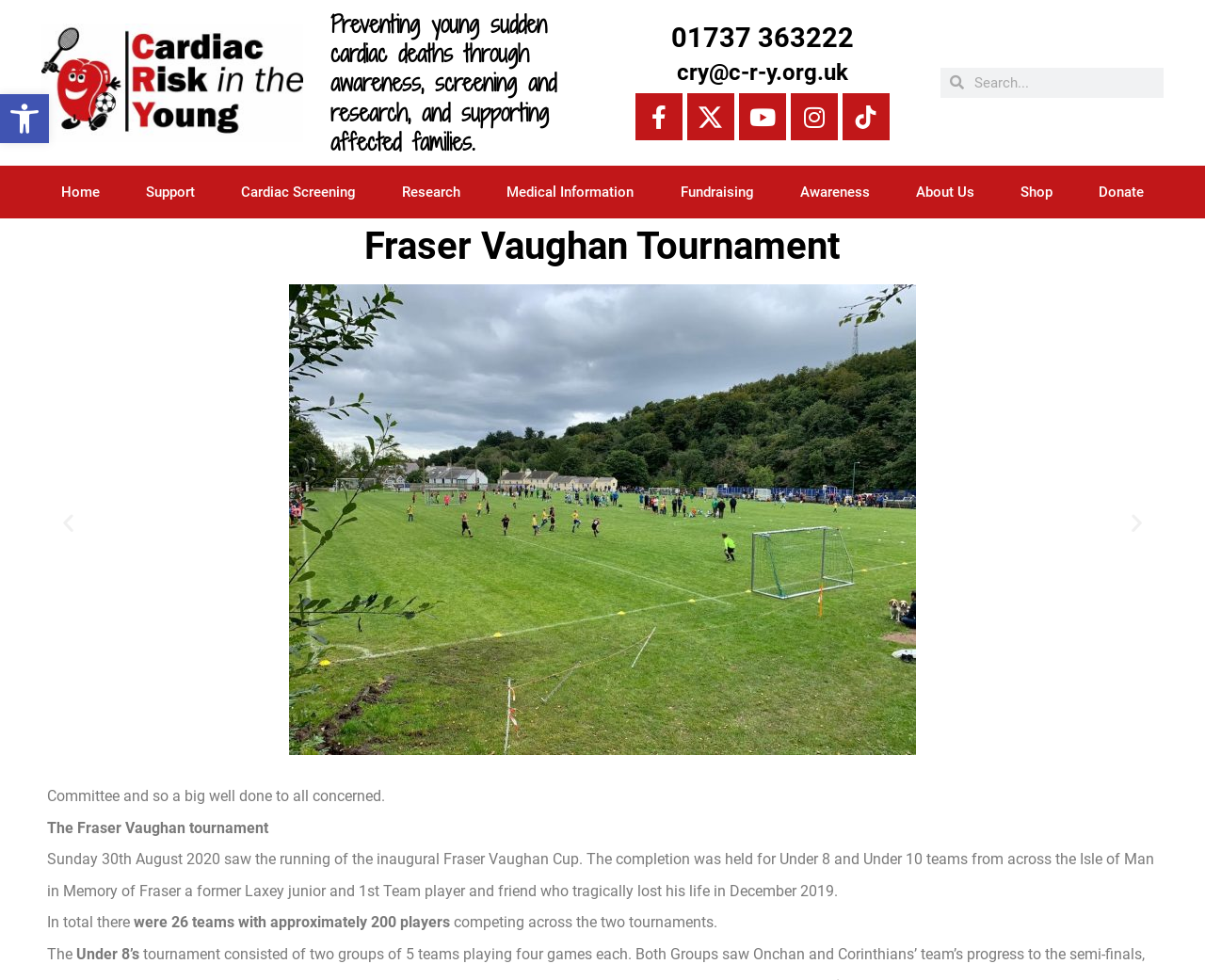What is the age range of the players in the Under 8’s tournament?
Please provide a full and detailed response to the question.

The webpage mentions the Under 8’s tournament, which implies that the players in this tournament are under the age of 8.